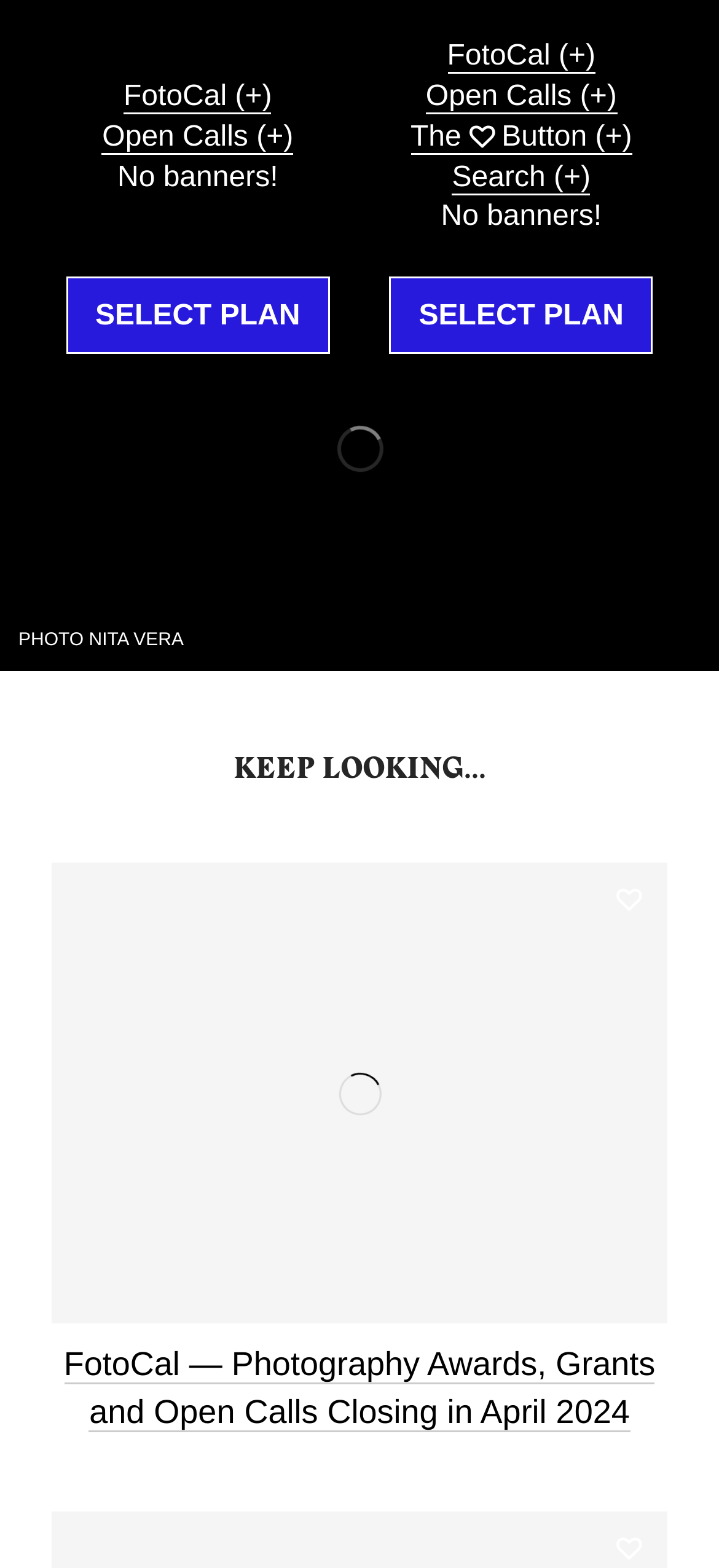Use a single word or phrase to answer the question: What is the text of the first grid cell?

SELECT PLAN